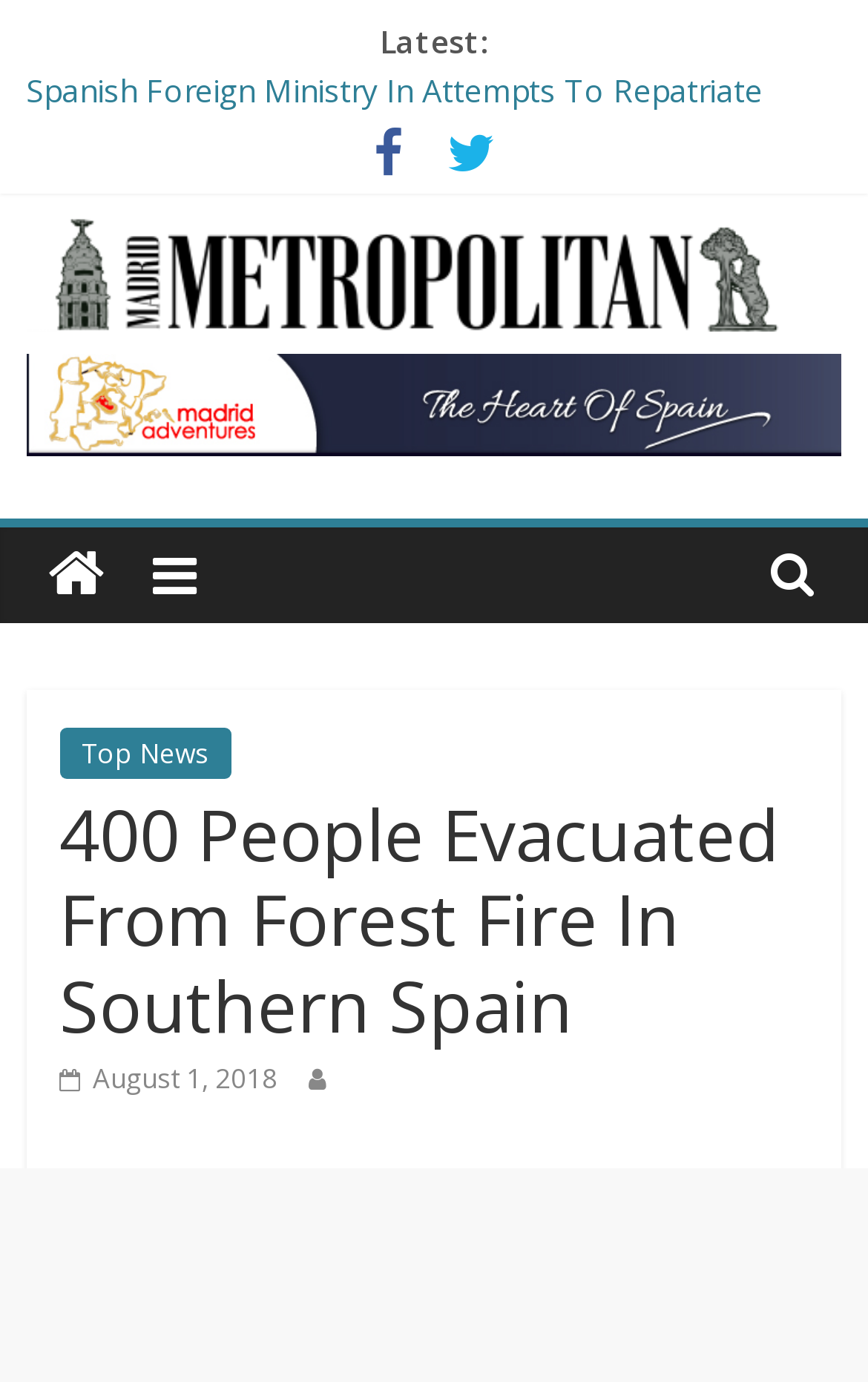Please mark the bounding box coordinates of the area that should be clicked to carry out the instruction: "Read latest news".

[0.437, 0.014, 0.563, 0.045]